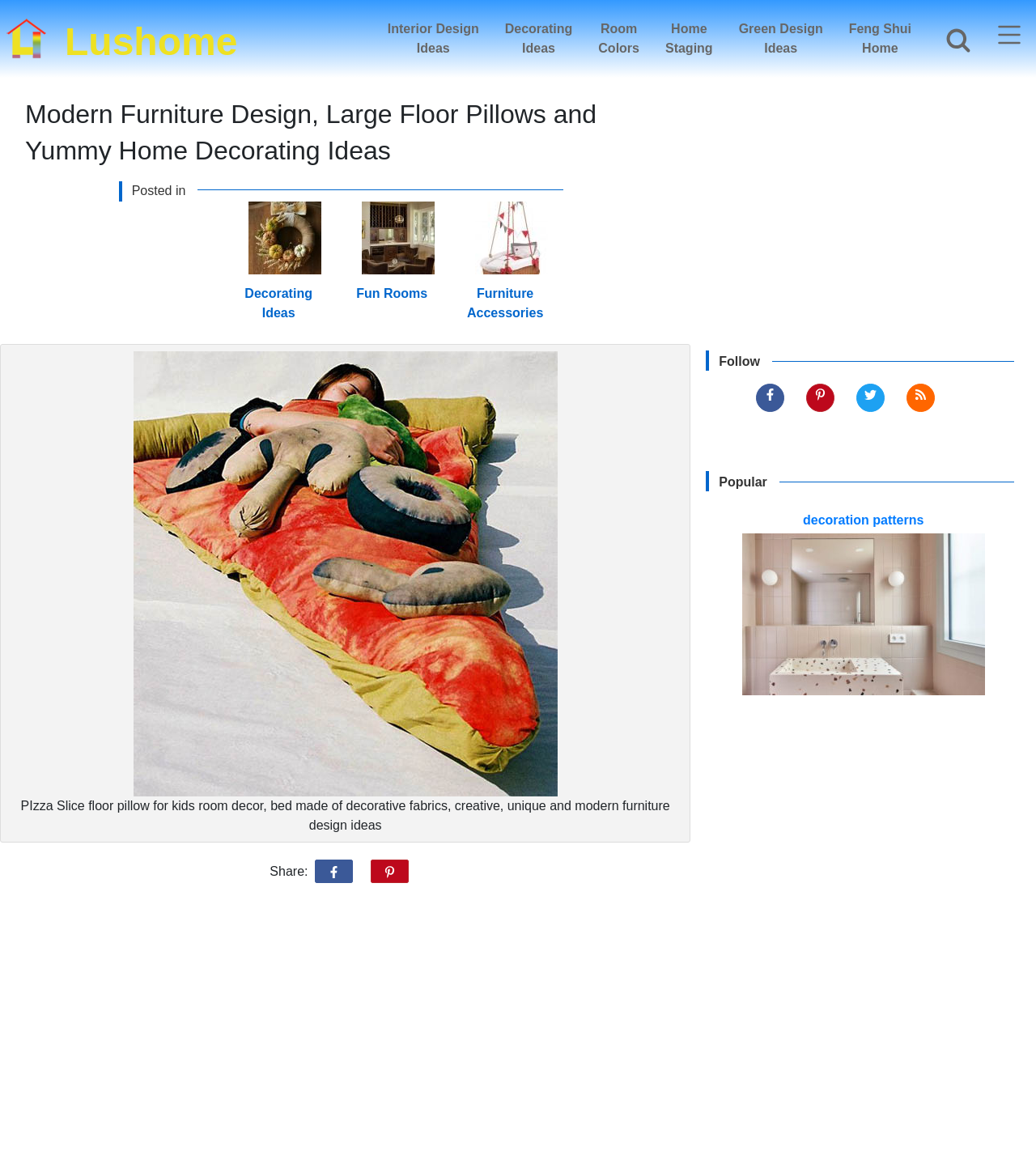What is the text on the top-left corner of the webpage?
Look at the image and respond with a single word or a short phrase.

Lushome